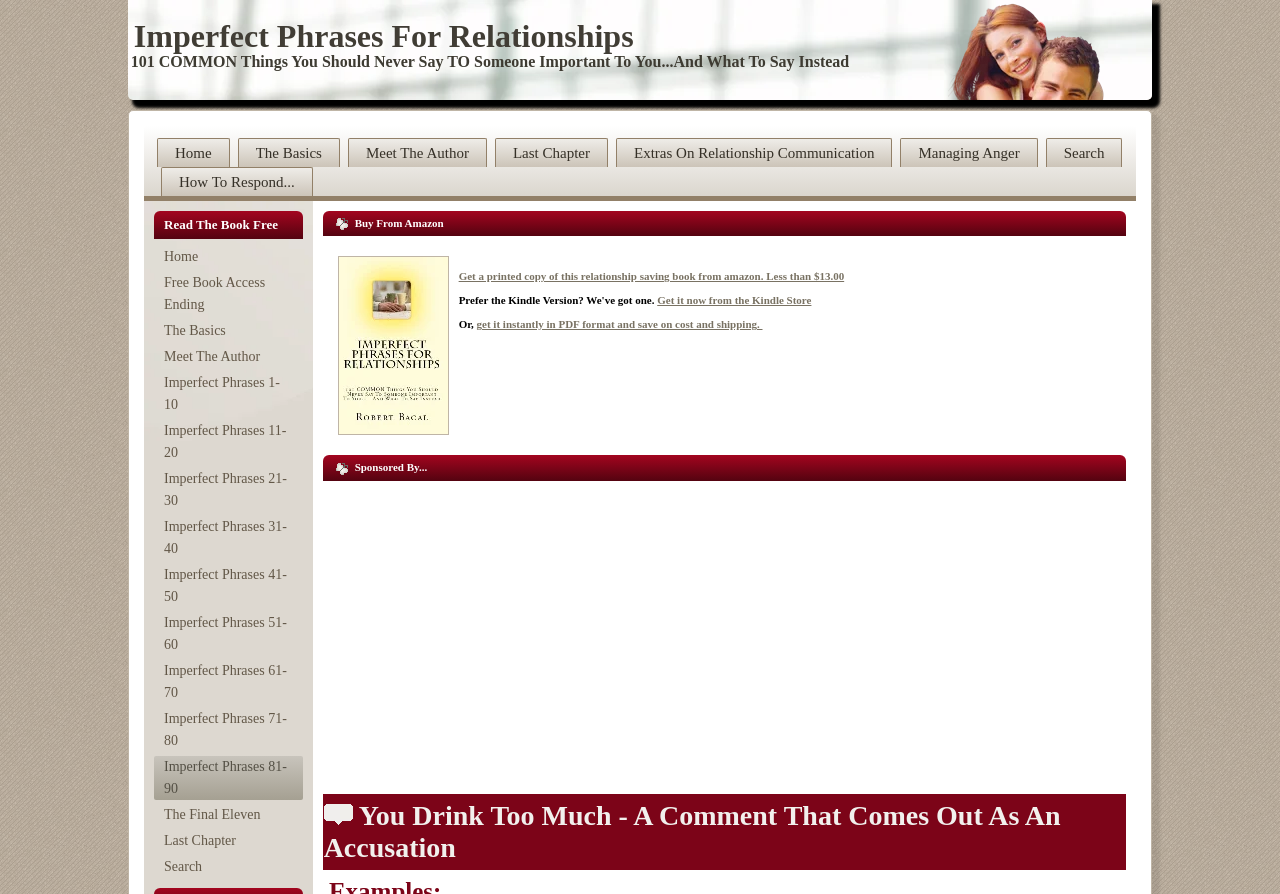Locate the bounding box coordinates of the area where you should click to accomplish the instruction: "Go to 'Home'".

[0.123, 0.154, 0.179, 0.187]